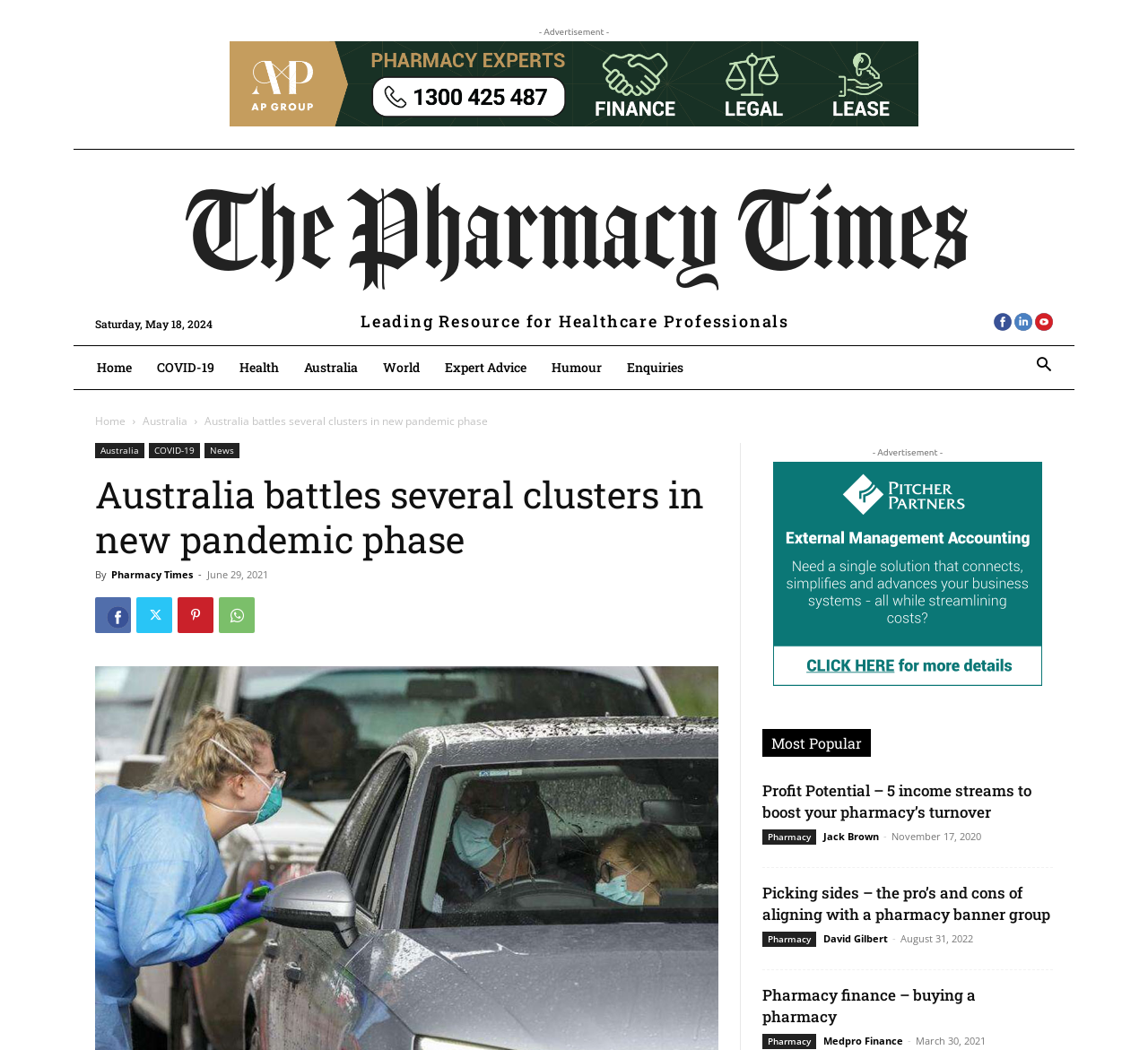Given the webpage screenshot and the description, determine the bounding box coordinates (top-left x, top-left y, bottom-right x, bottom-right y) that define the location of the UI element matching this description: Pharmacy

[0.664, 0.79, 0.711, 0.804]